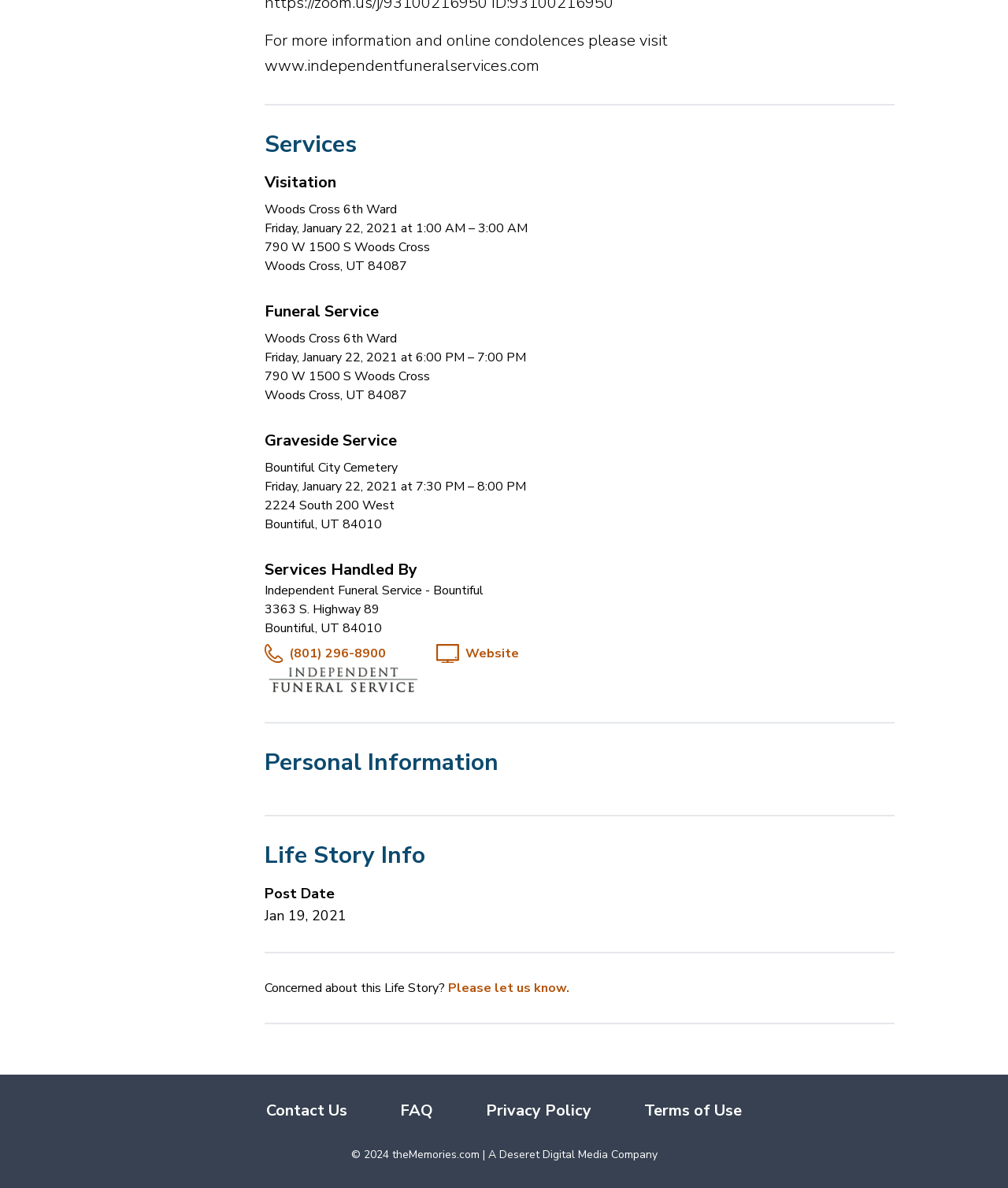Answer the question below using just one word or a short phrase: 
What is the name of the cemetery where the graveside service will be held?

Bountiful City Cemetery